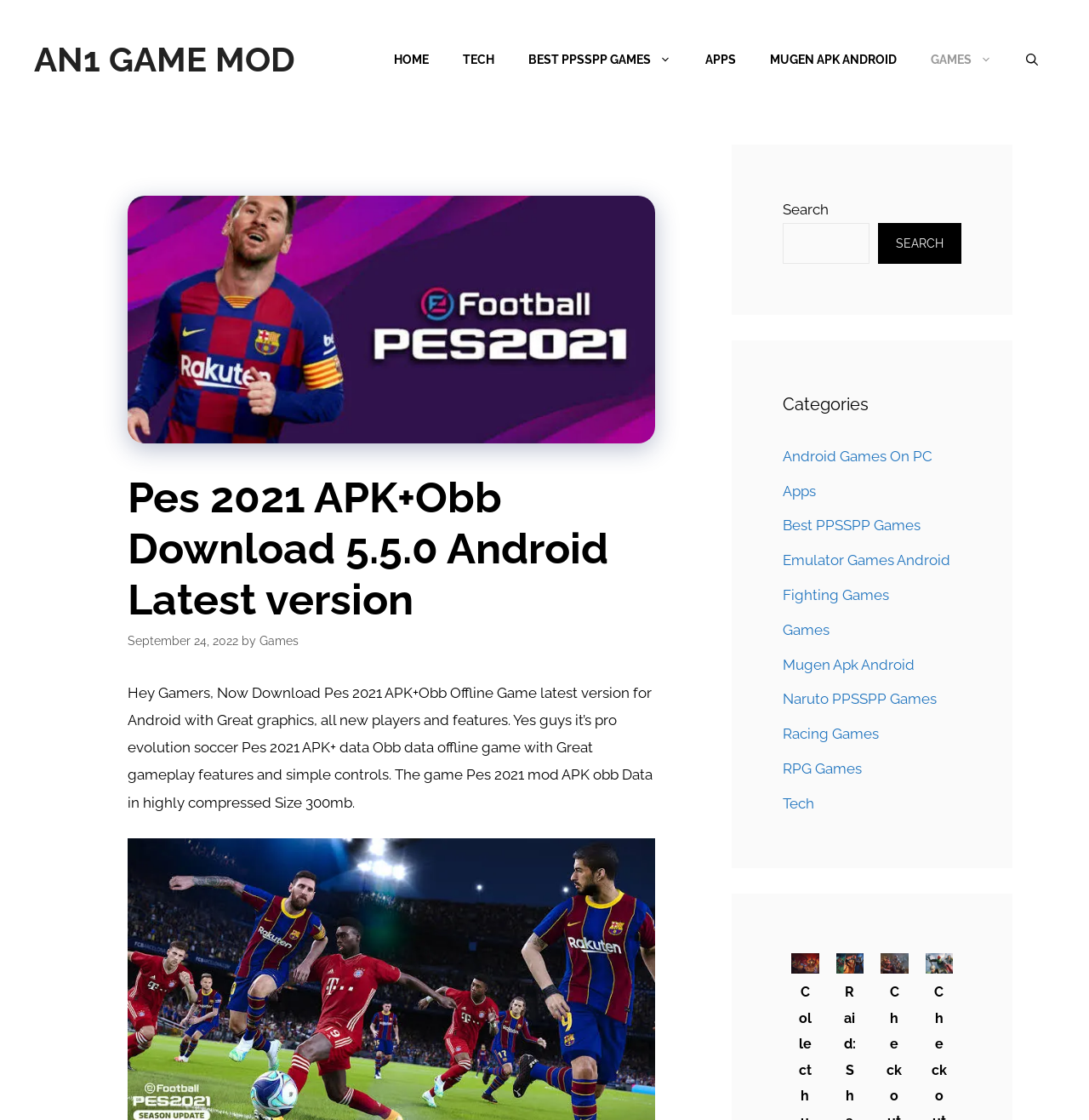What is the primary navigation menu?
Please provide a single word or phrase as your answer based on the image.

HOME, TECH, BEST PPSSPP GAMES, APPS, MUGEN APK ANDROID, GAMES